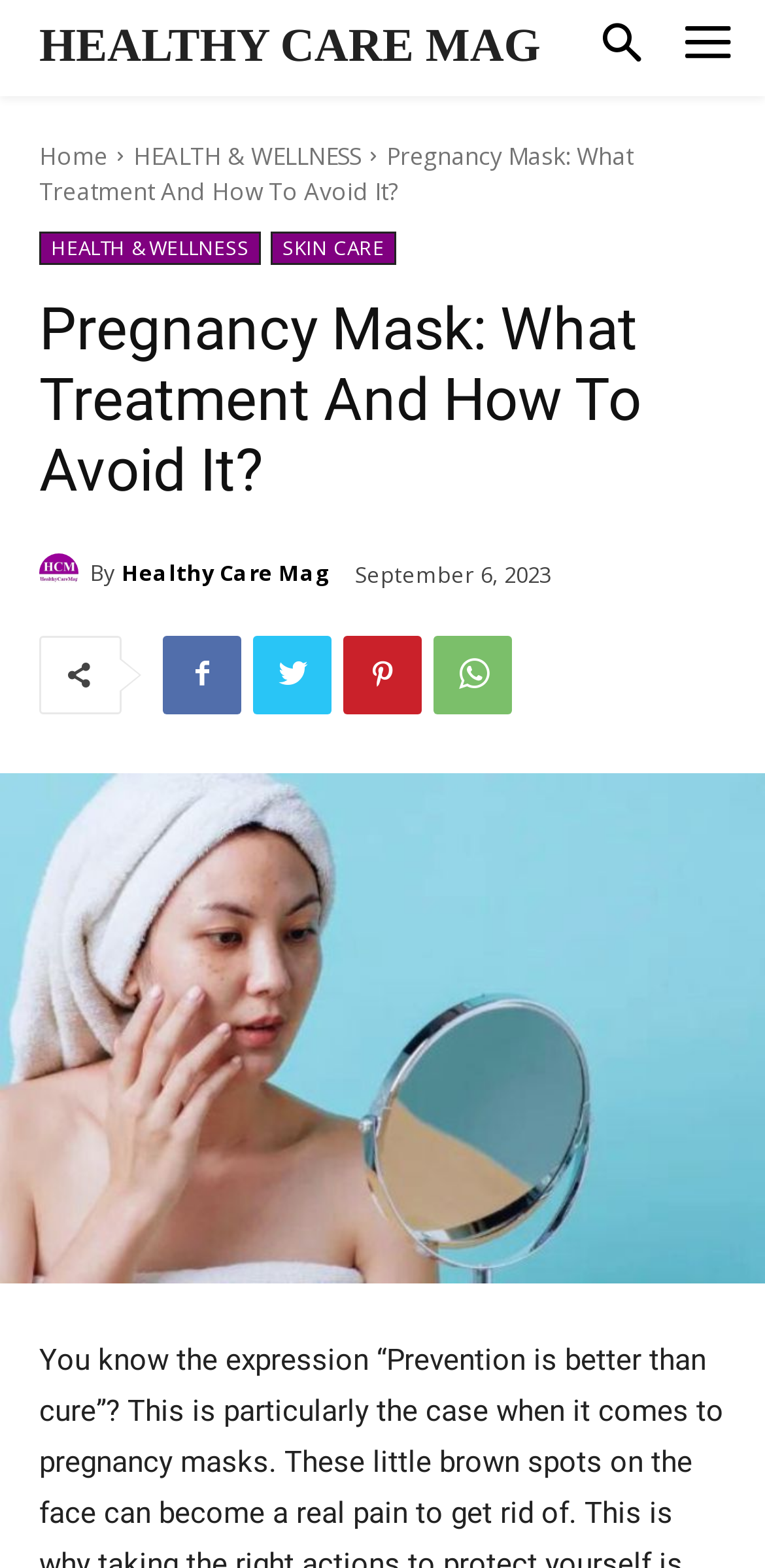Please indicate the bounding box coordinates for the clickable area to complete the following task: "Click the 'Pregnancy Mask' link". The coordinates should be specified as four float numbers between 0 and 1, i.e., [left, top, right, bottom].

[0.0, 0.493, 1.0, 0.818]